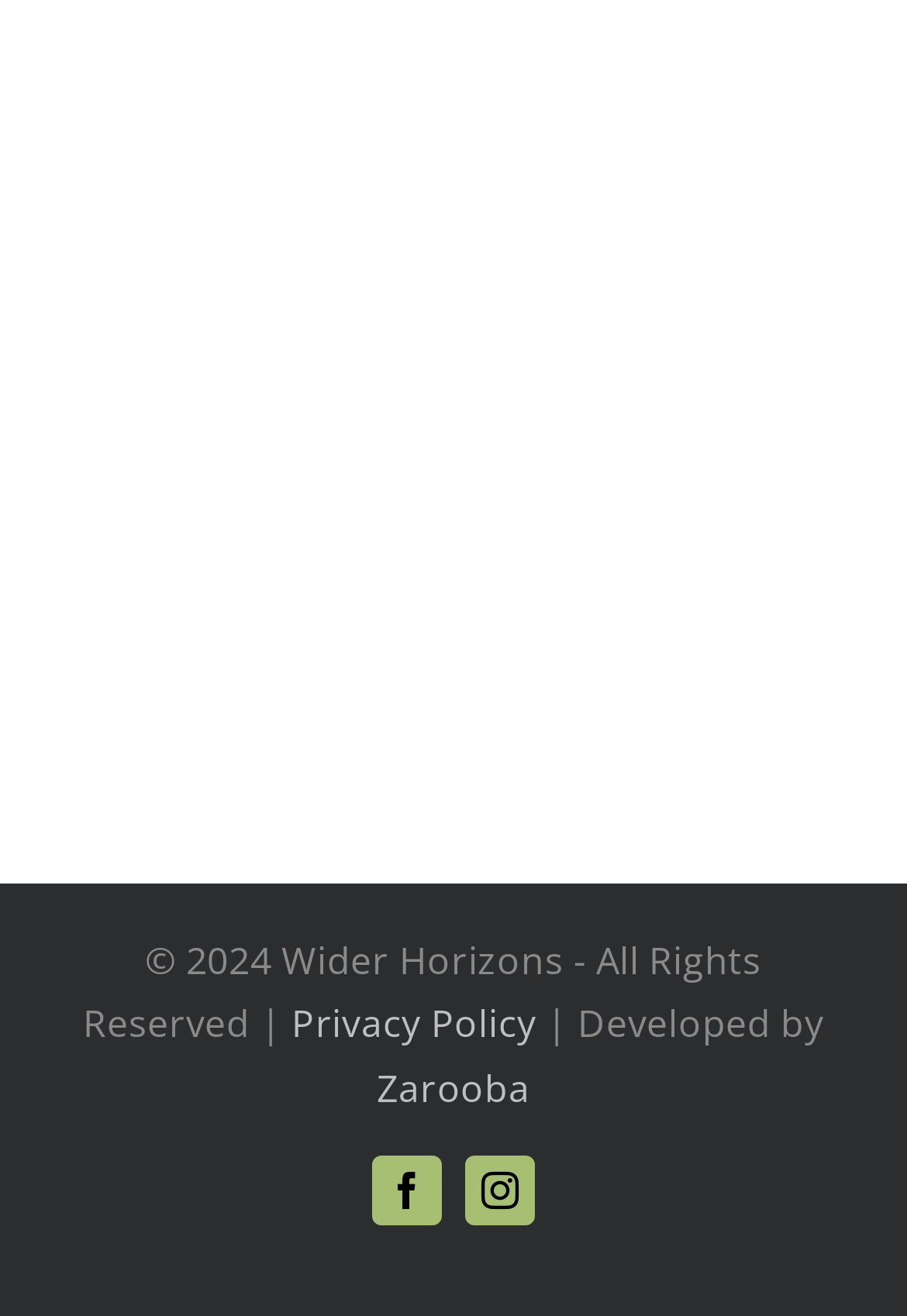Determine the bounding box coordinates for the UI element with the following description: "Facebook". The coordinates should be four float numbers between 0 and 1, represented as [left, top, right, bottom].

[0.41, 0.879, 0.487, 0.932]